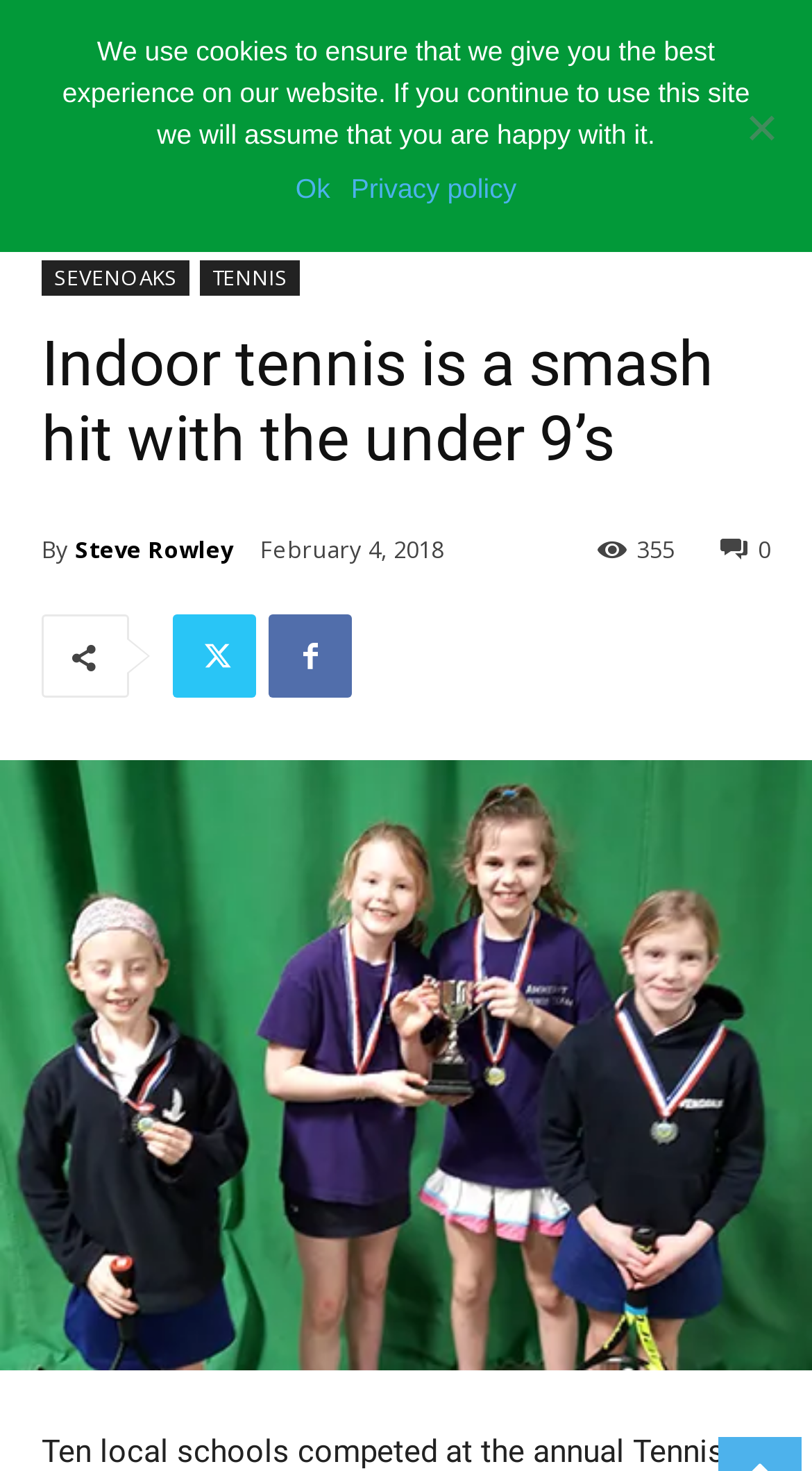Please respond in a single word or phrase: 
Who is the author of the article?

Steve Rowley